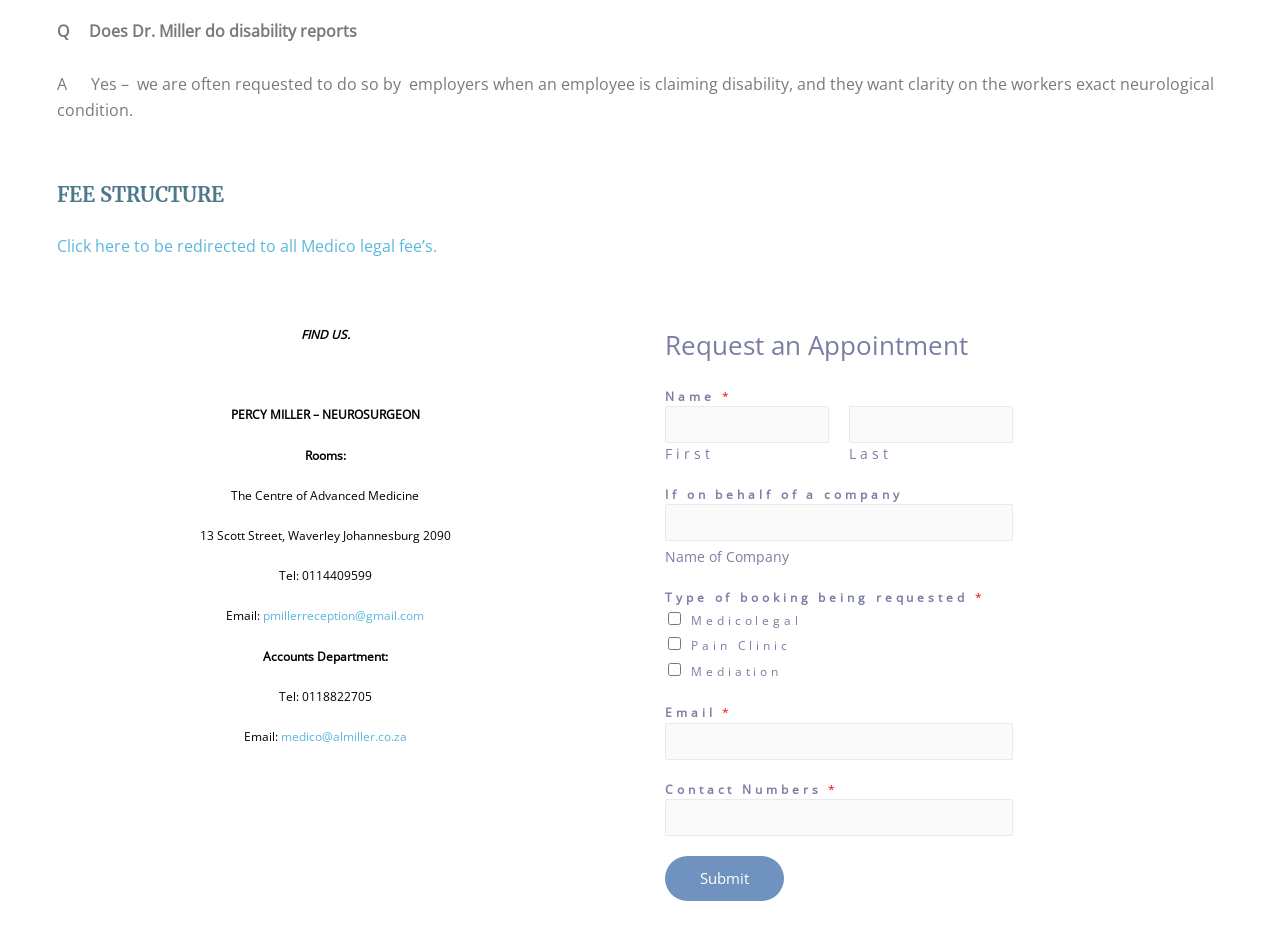Please give a succinct answer to the question in one word or phrase:
What is the email address of Dr. Miller's reception?

pmillerreception@gmail.com